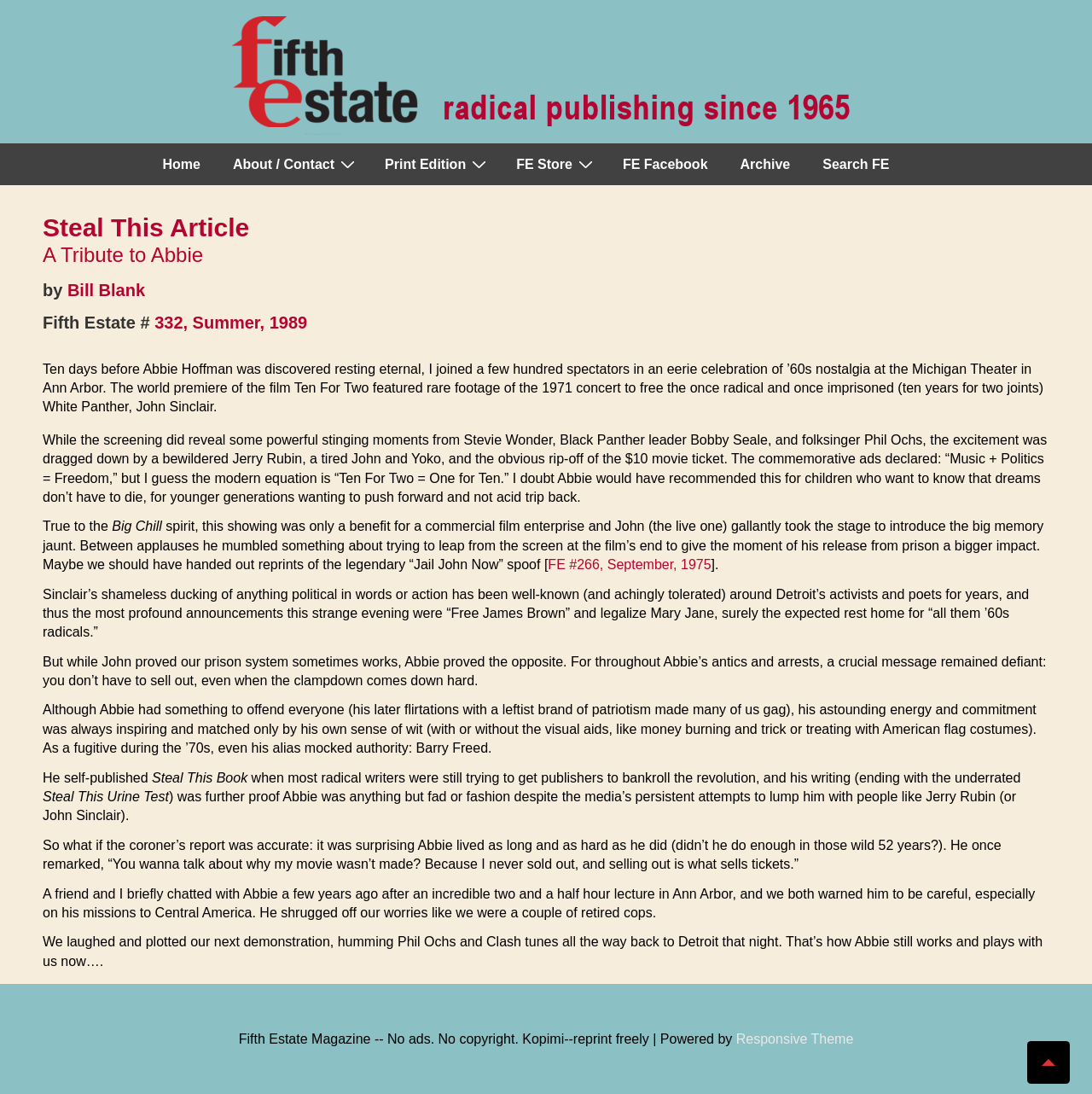Extract the primary header of the webpage and generate its text.

Steal This Article